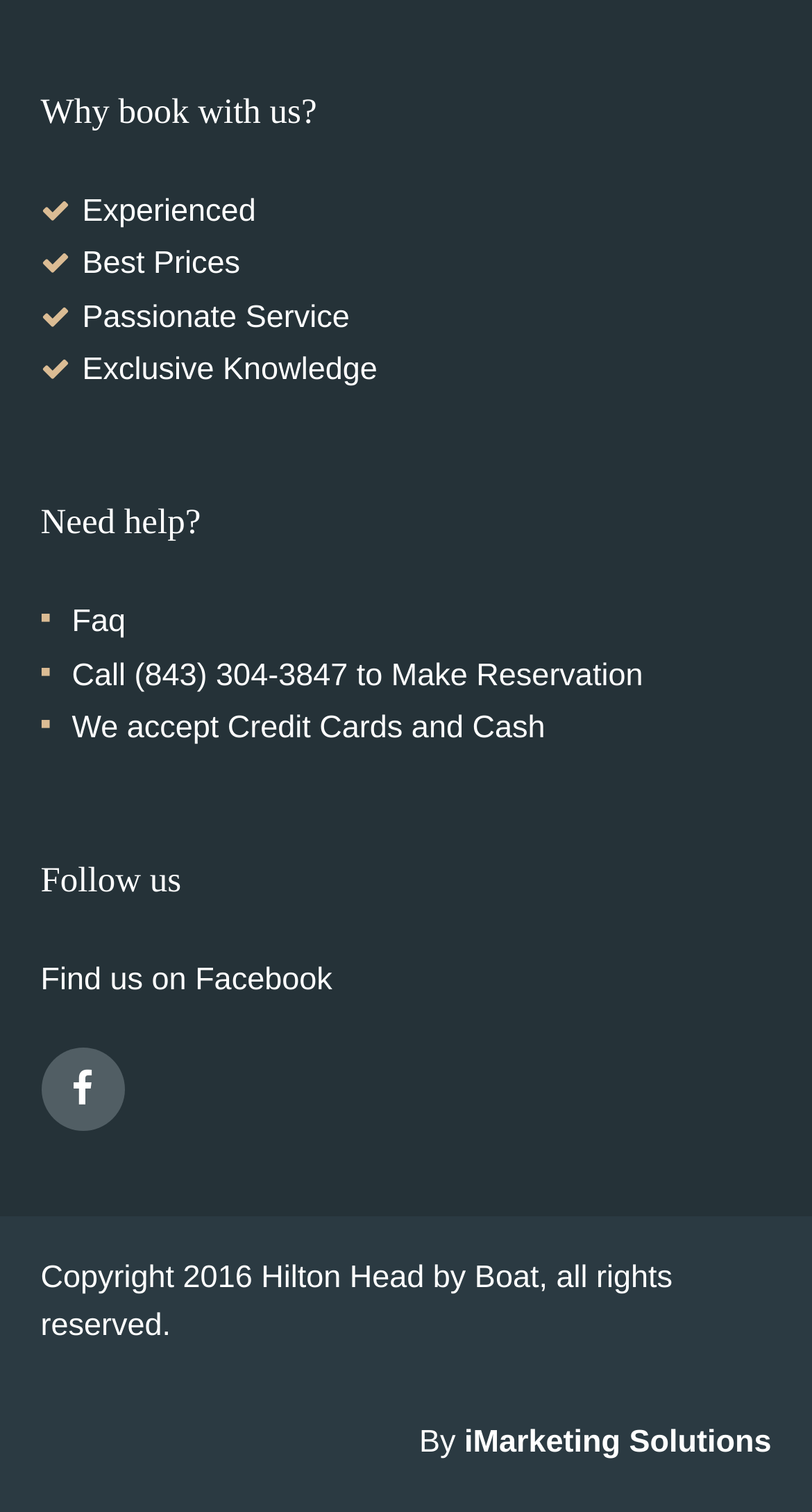Bounding box coordinates are to be given in the format (top-left x, top-left y, bottom-right x, bottom-right y). All values must be floating point numbers between 0 and 1. Provide the bounding box coordinate for the UI element described as: parent_node: Follow us title="Facebook"

[0.05, 0.693, 0.153, 0.748]